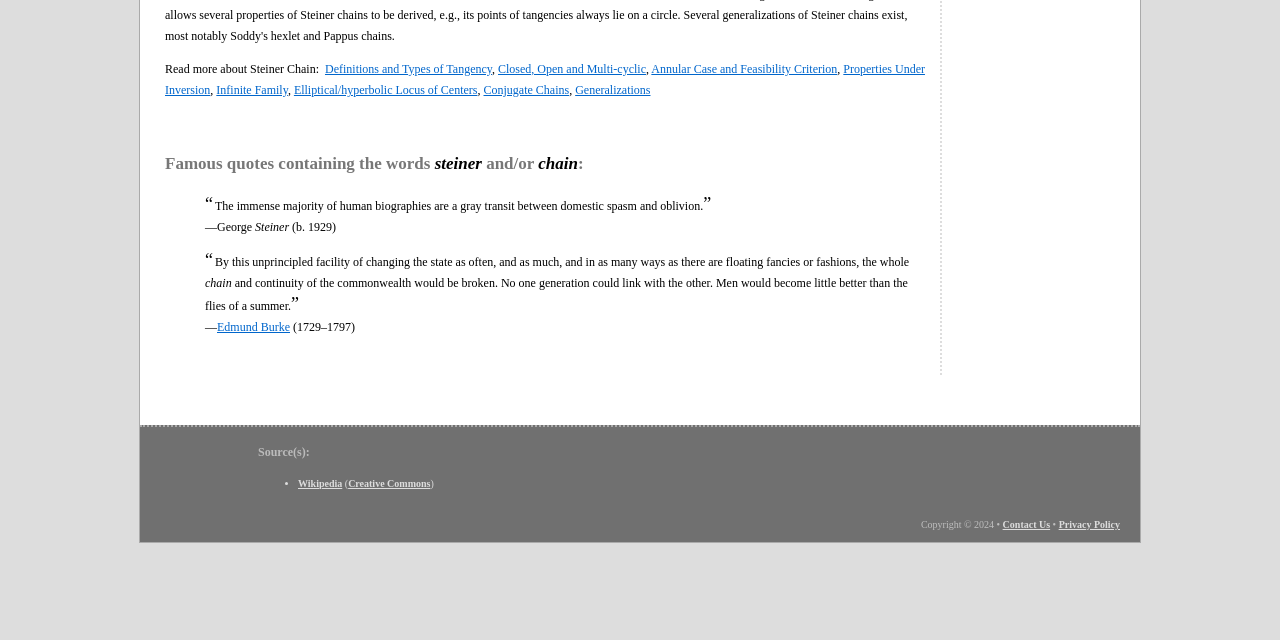Identify the bounding box of the UI element described as follows: "Elliptical/hyperbolic Locus of Centers". Provide the coordinates as four float numbers in the range of 0 to 1 [left, top, right, bottom].

[0.23, 0.129, 0.373, 0.151]